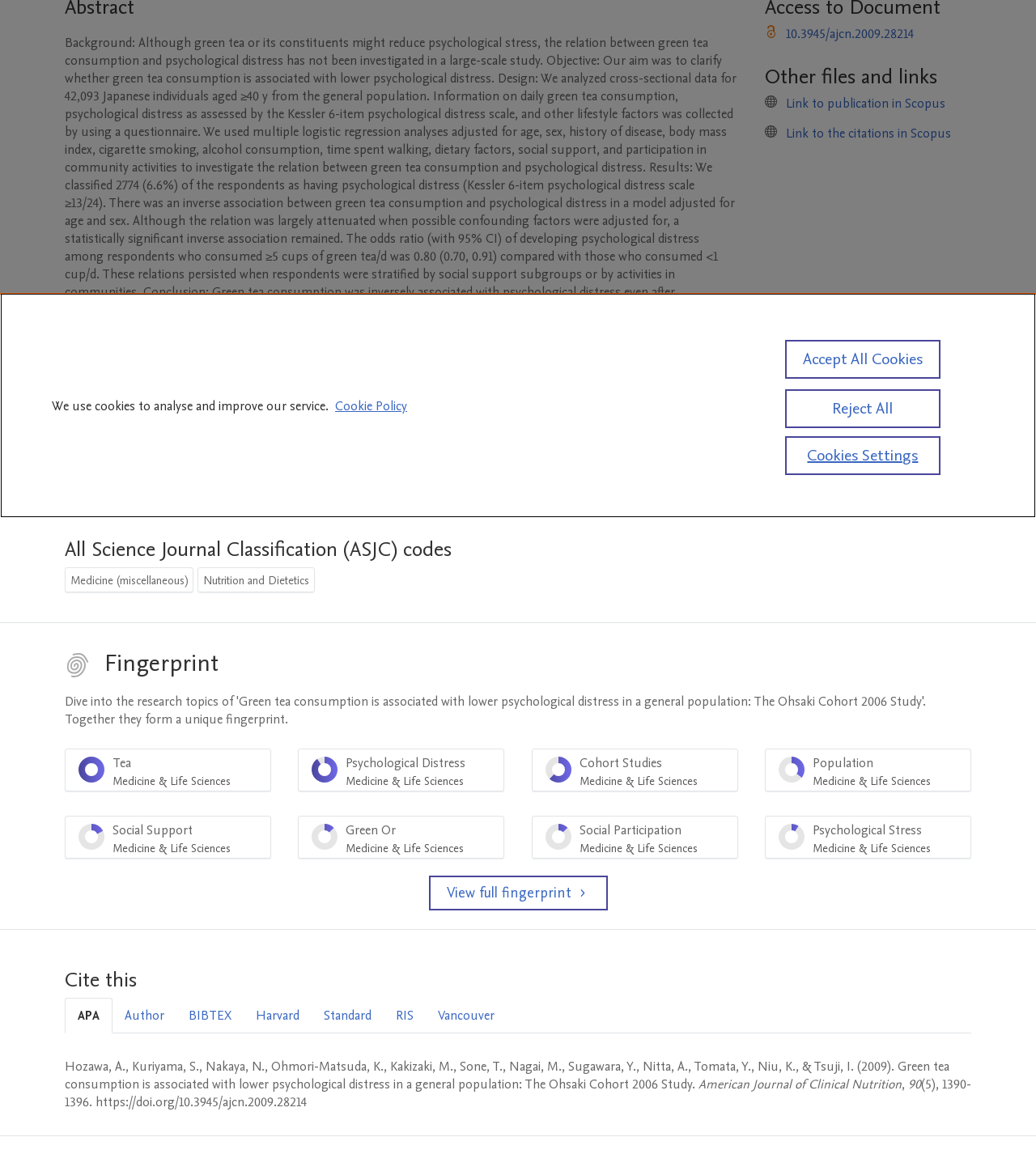Based on the element description APA, identify the bounding box coordinates for the UI element. The coordinates should be in the format (top-left x, top-left y, bottom-right x, bottom-right y) and within the 0 to 1 range.

[0.062, 0.852, 0.109, 0.883]